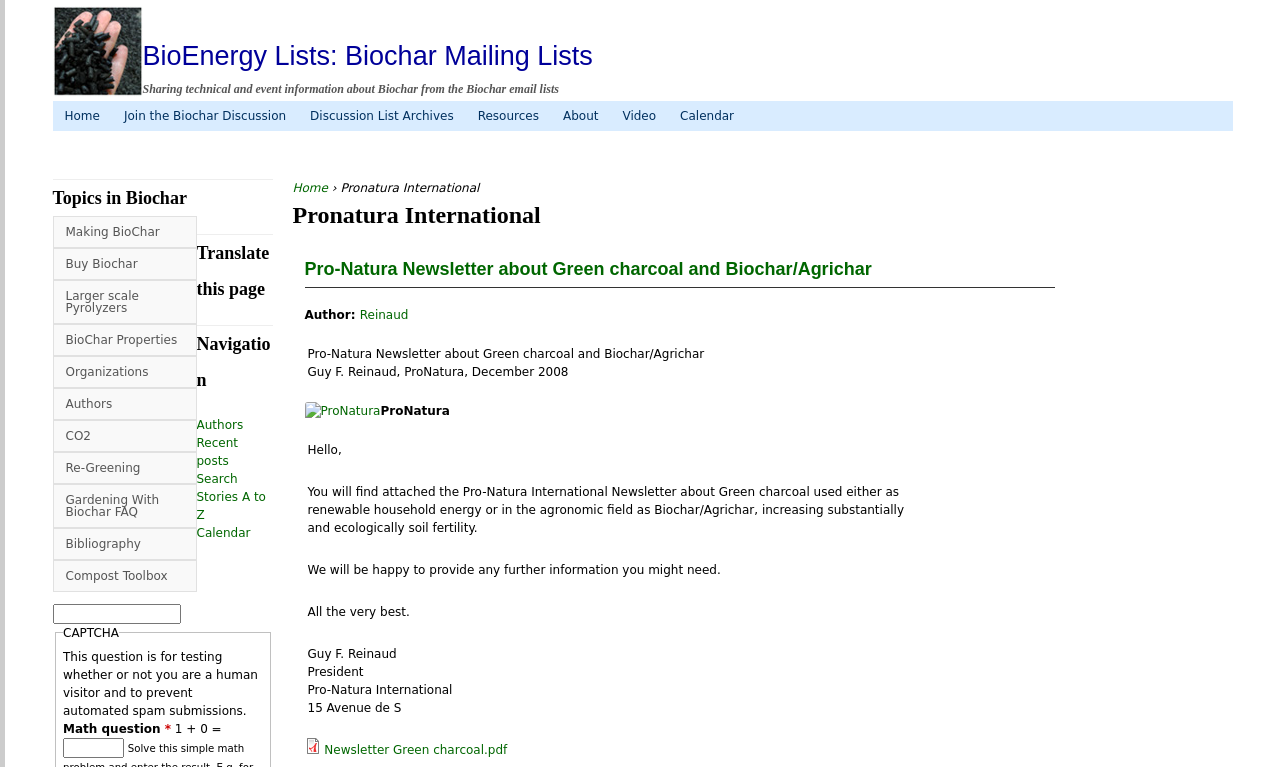Please find and report the bounding box coordinates of the element to click in order to perform the following action: "Learn about Making BioChar". The coordinates should be expressed as four float numbers between 0 and 1, in the format [left, top, right, bottom].

[0.041, 0.281, 0.154, 0.323]